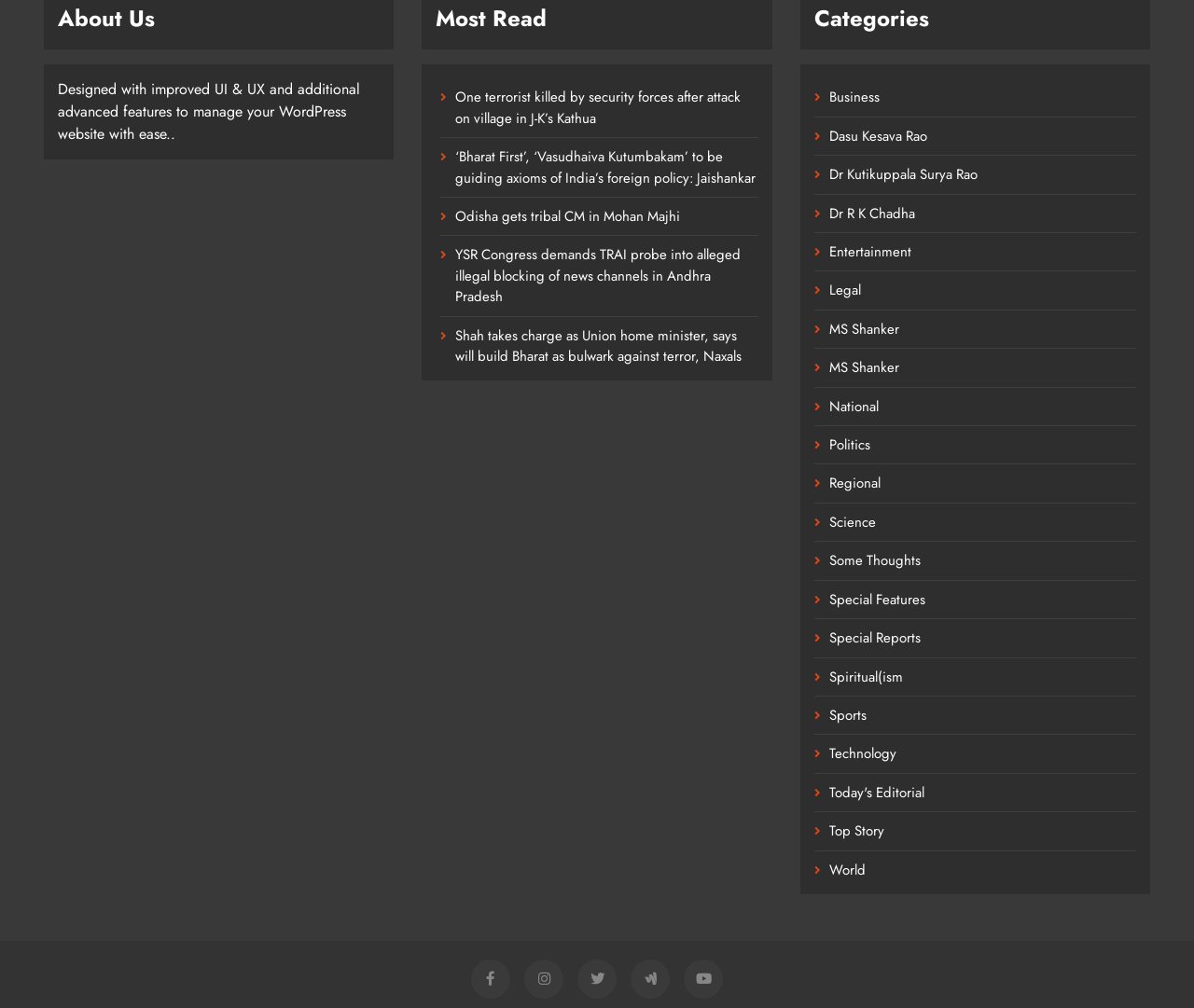What is the purpose of the icons at the bottom?
Based on the screenshot, give a detailed explanation to answer the question.

The icons at the bottom of the webpage, such as '', '', '', etc., appear to be social media links, allowing users to share news articles on various social media platforms.